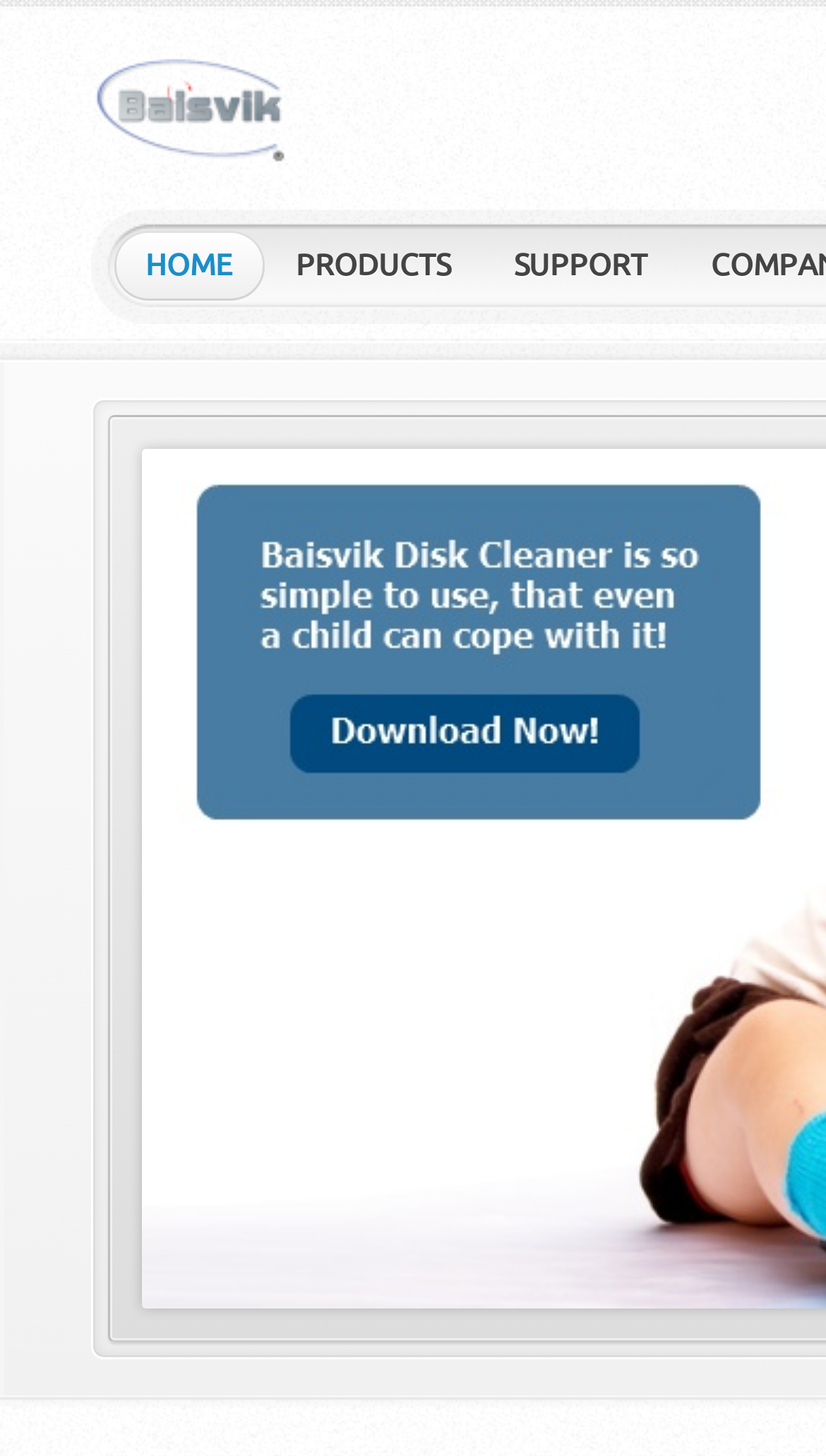Generate the title text from the webpage.

BAISVIK DISK CLEANER